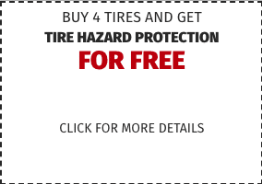Give a thorough explanation of the elements present in the image.

The image features a promotional coupon that highlights a special offer for customers. The text prominently states, "BUY 4 TIRES AND GET TIRE HAZARD PROTECTION FOR FREE," emphasizing the opportunity for added value with a tire purchase. The phrase "FOR FREE" is displayed in bold red letters to draw attention and encourage quick action. Below this main offer, the text invites customers to "CLICK FOR MORE DETAILS," indicating that further information is available for those interested in taking advantage of the promotion. The overall design is clean and straightforward, aimed at effectively communicating a compelling deal to potential customers.